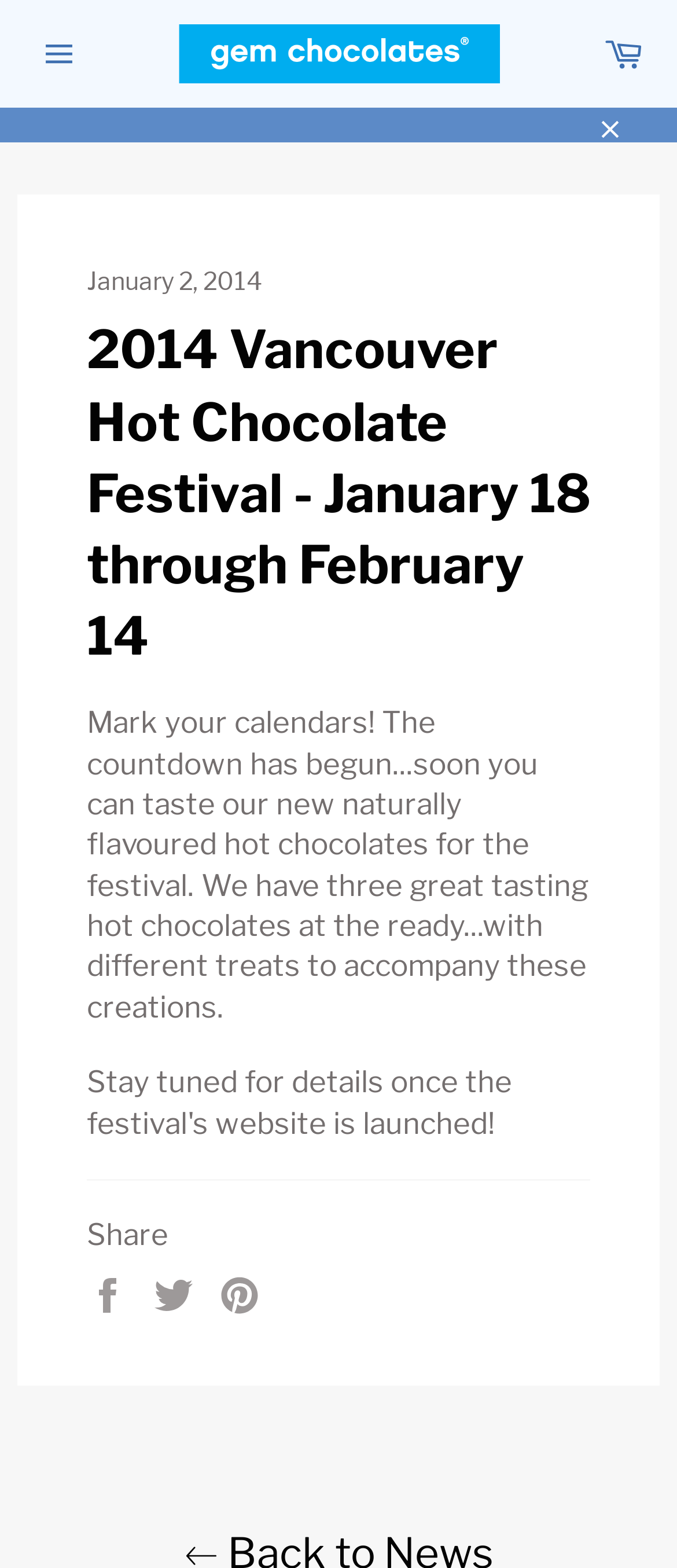What is the current date according to the webpage?
Give a thorough and detailed response to the question.

I found the answer by looking at the time element on the webpage, which displays the current date as 'January 2, 2014'.